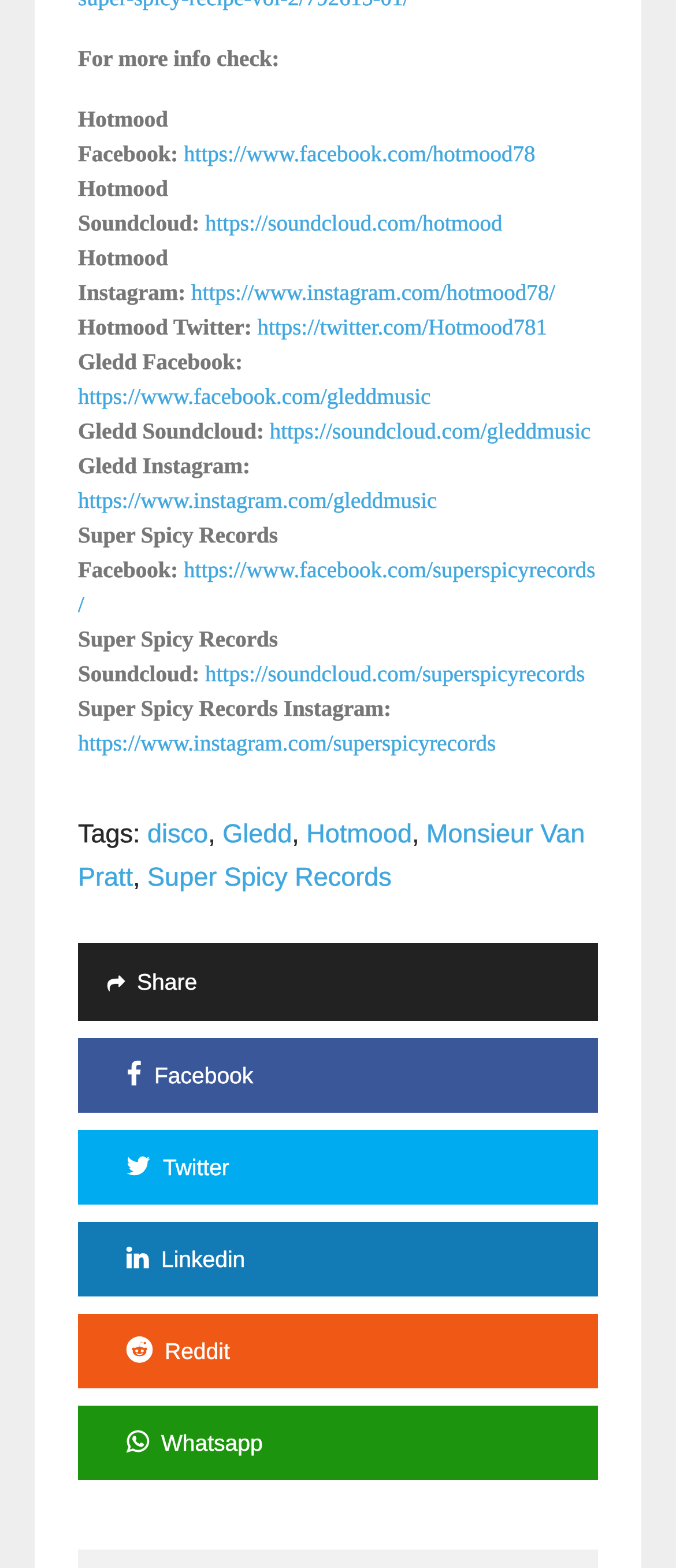Give a concise answer using only one word or phrase for this question:
What is the Soundcloud link for Gledd?

https://soundcloud.com/gleddmusic